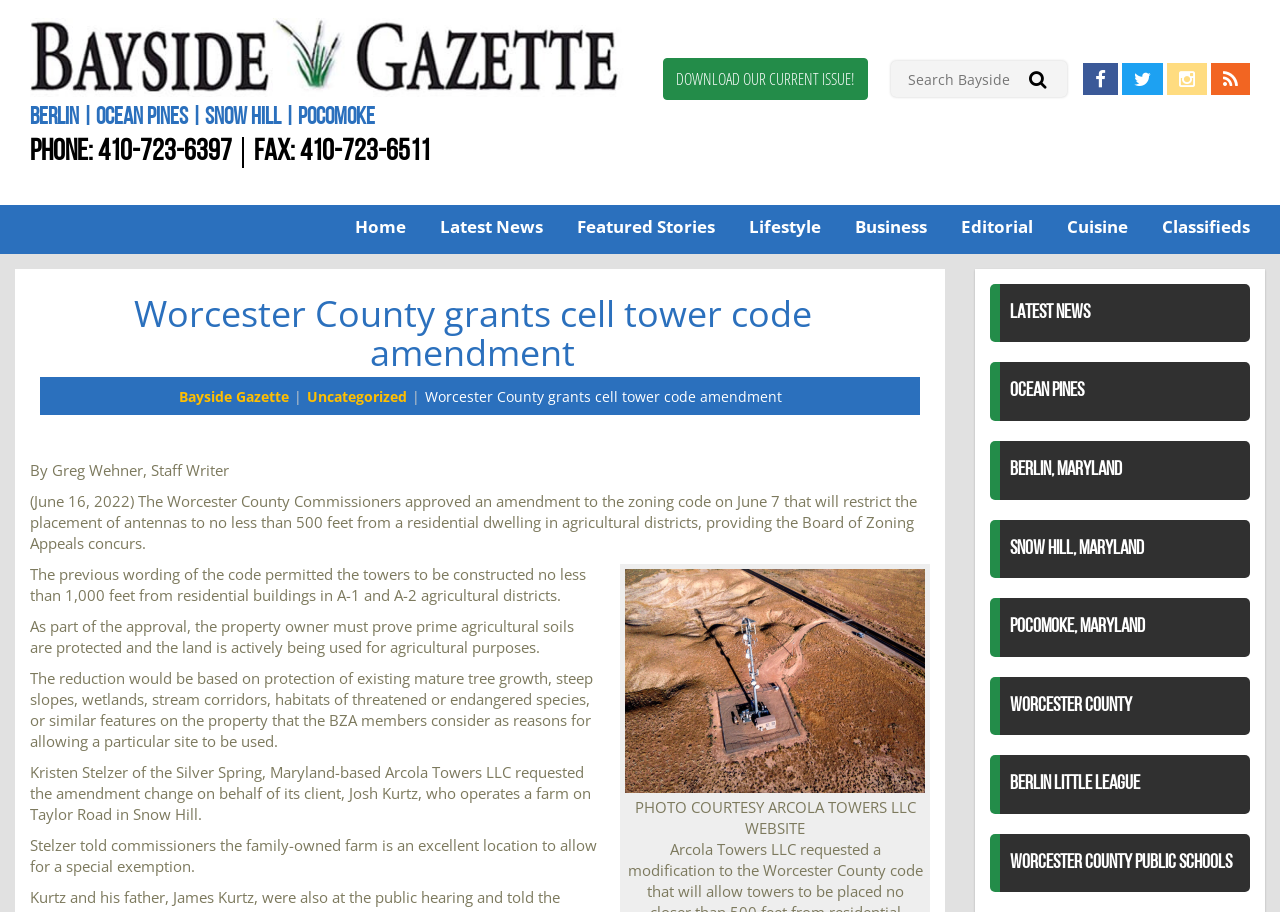Locate the bounding box coordinates of the clickable area to execute the instruction: "Find us on Twitter". Provide the coordinates as four float numbers between 0 and 1, represented as [left, top, right, bottom].

[0.877, 0.069, 0.909, 0.104]